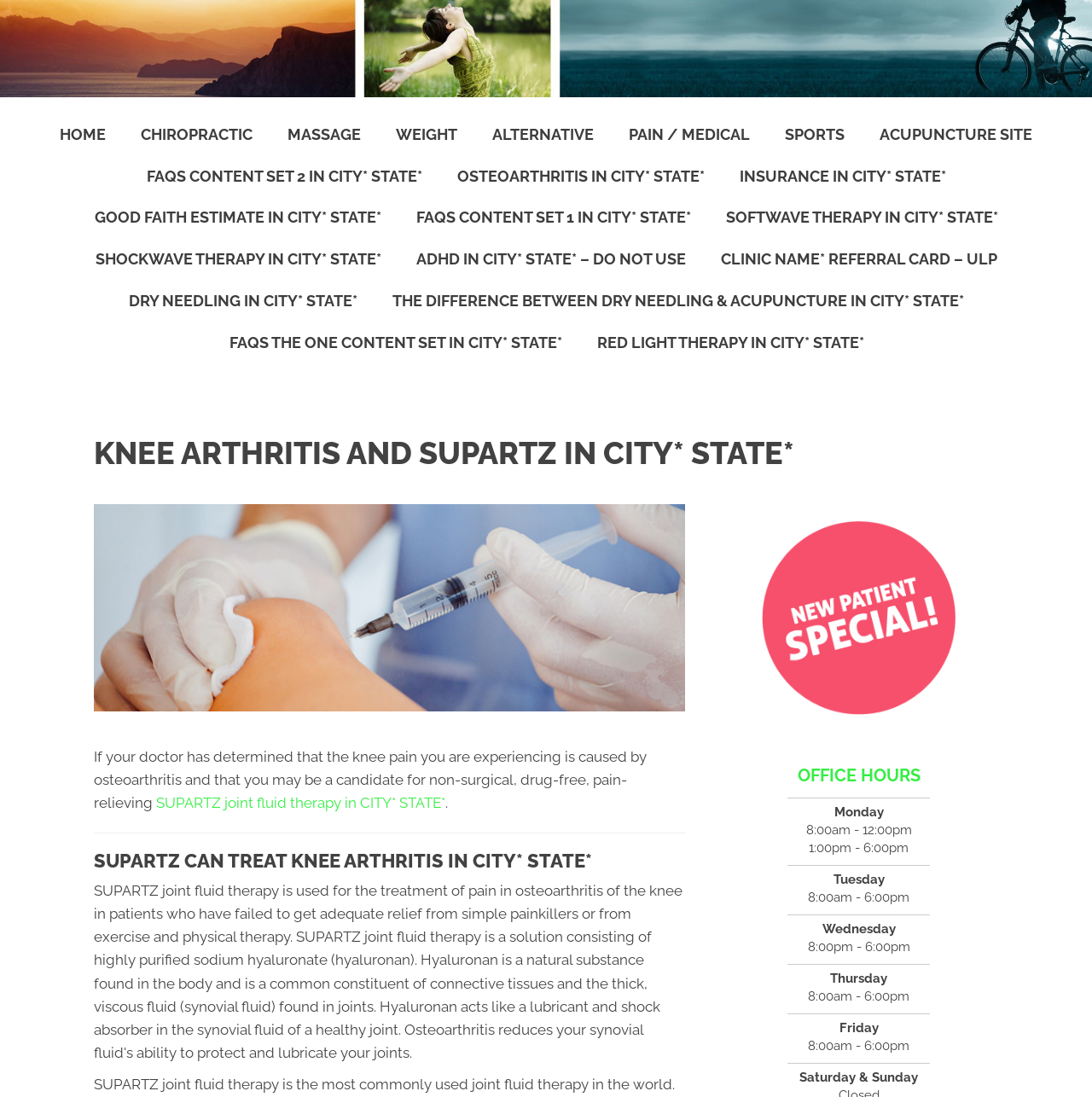Provide a one-word or short-phrase response to the question:
What type of therapy is Red Light Therapy?

Pain-relieving